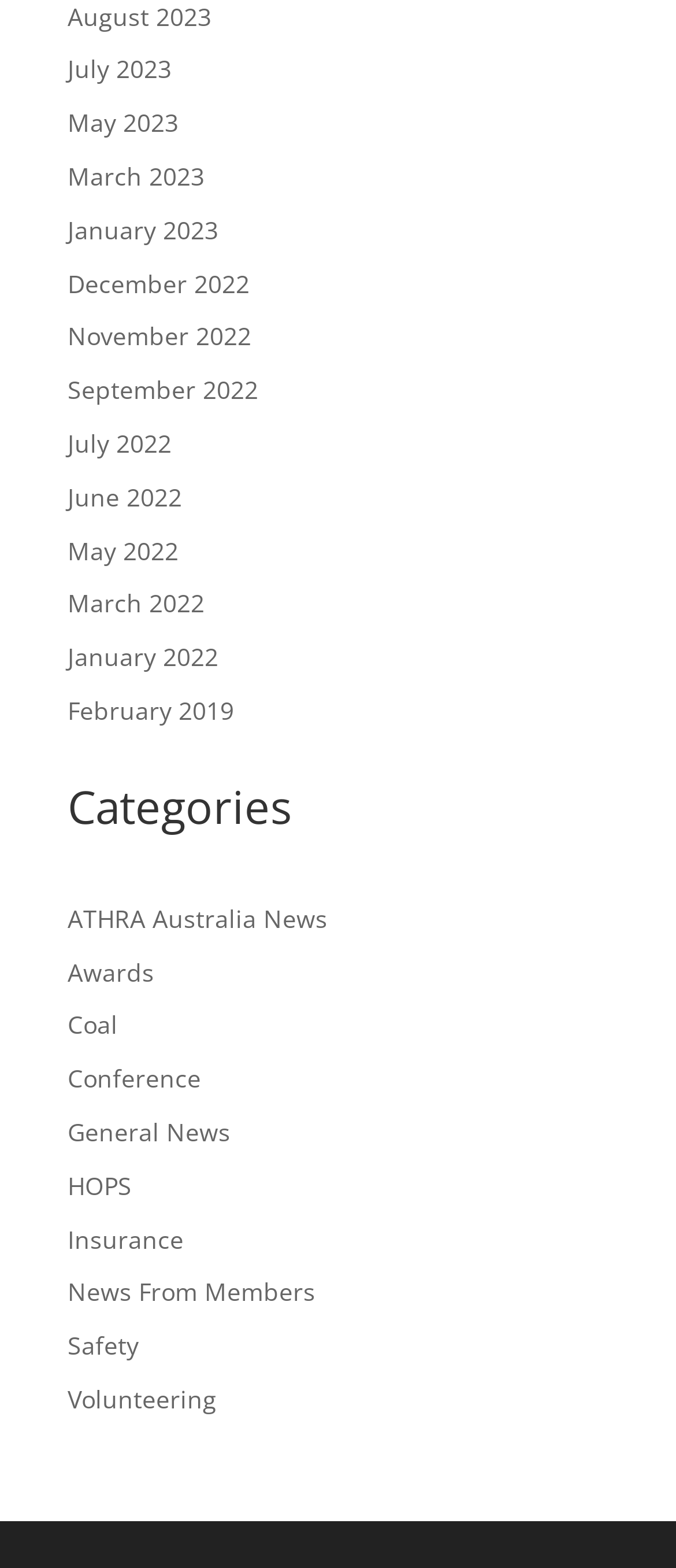Please locate the clickable area by providing the bounding box coordinates to follow this instruction: "Read news from January 2022".

[0.1, 0.408, 0.323, 0.429]